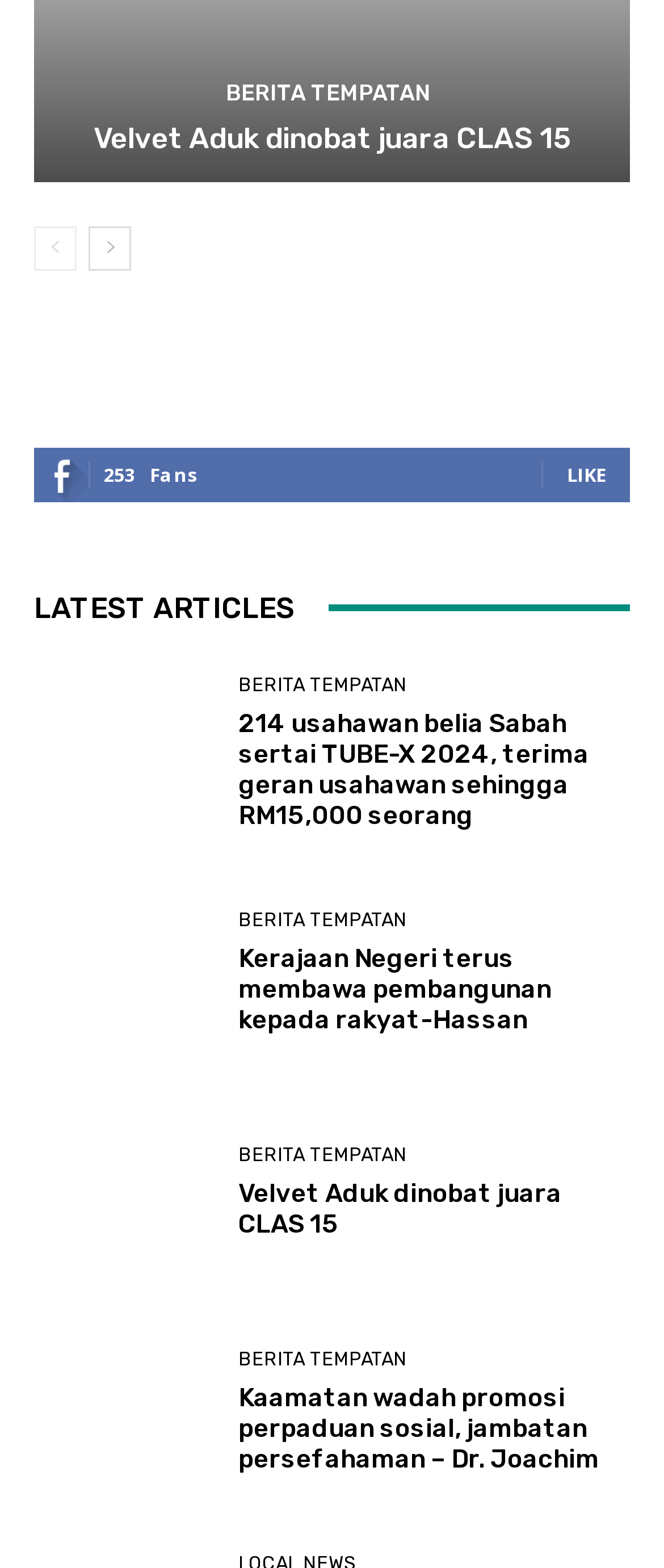Pinpoint the bounding box coordinates of the area that should be clicked to complete the following instruction: "Click on the 'BERITA TEMPATAN' link". The coordinates must be given as four float numbers between 0 and 1, i.e., [left, top, right, bottom].

[0.34, 0.052, 0.647, 0.066]